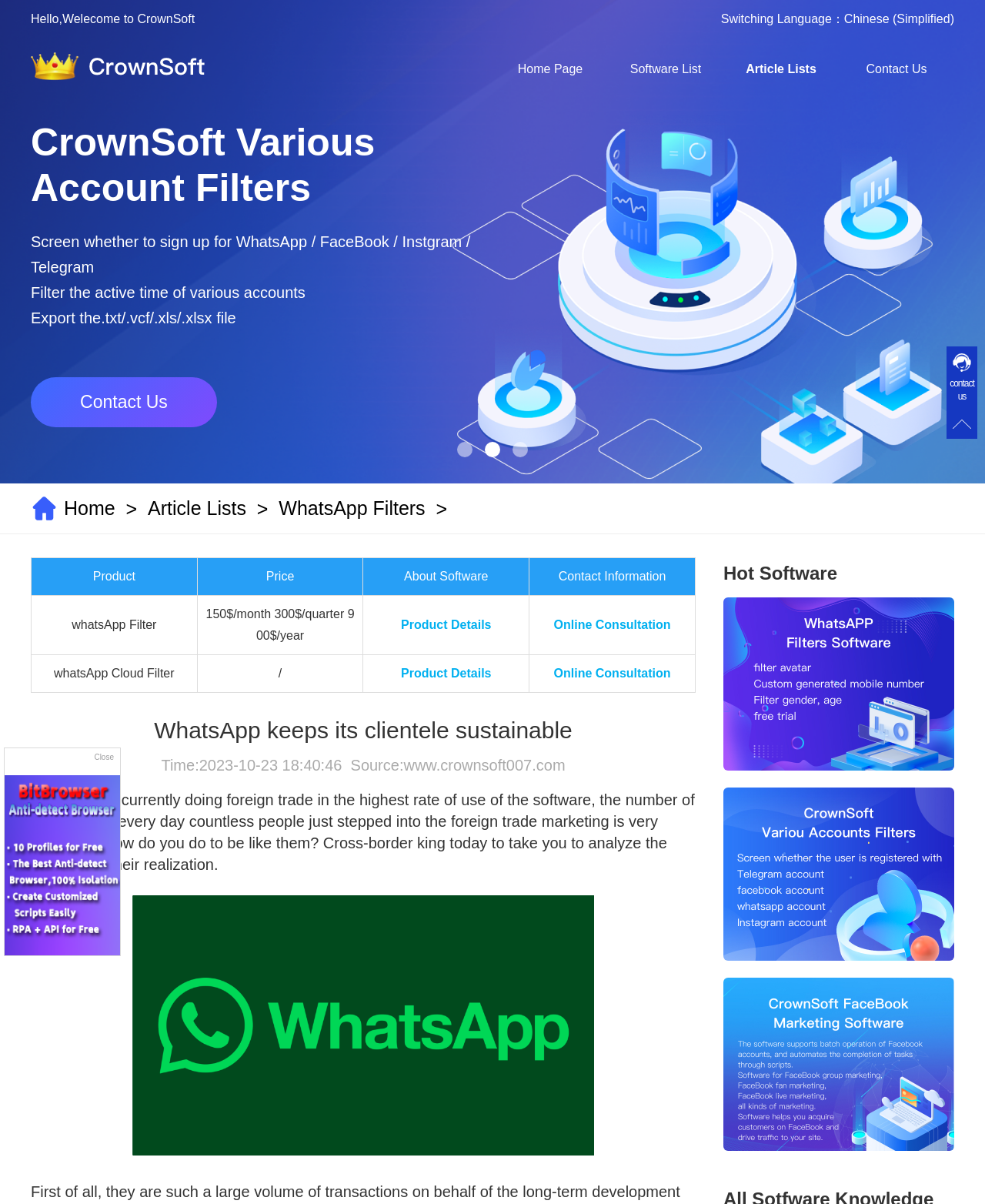Specify the bounding box coordinates of the element's area that should be clicked to execute the given instruction: "Contact Us". The coordinates should be four float numbers between 0 and 1, i.e., [left, top, right, bottom].

[0.879, 0.052, 0.941, 0.063]